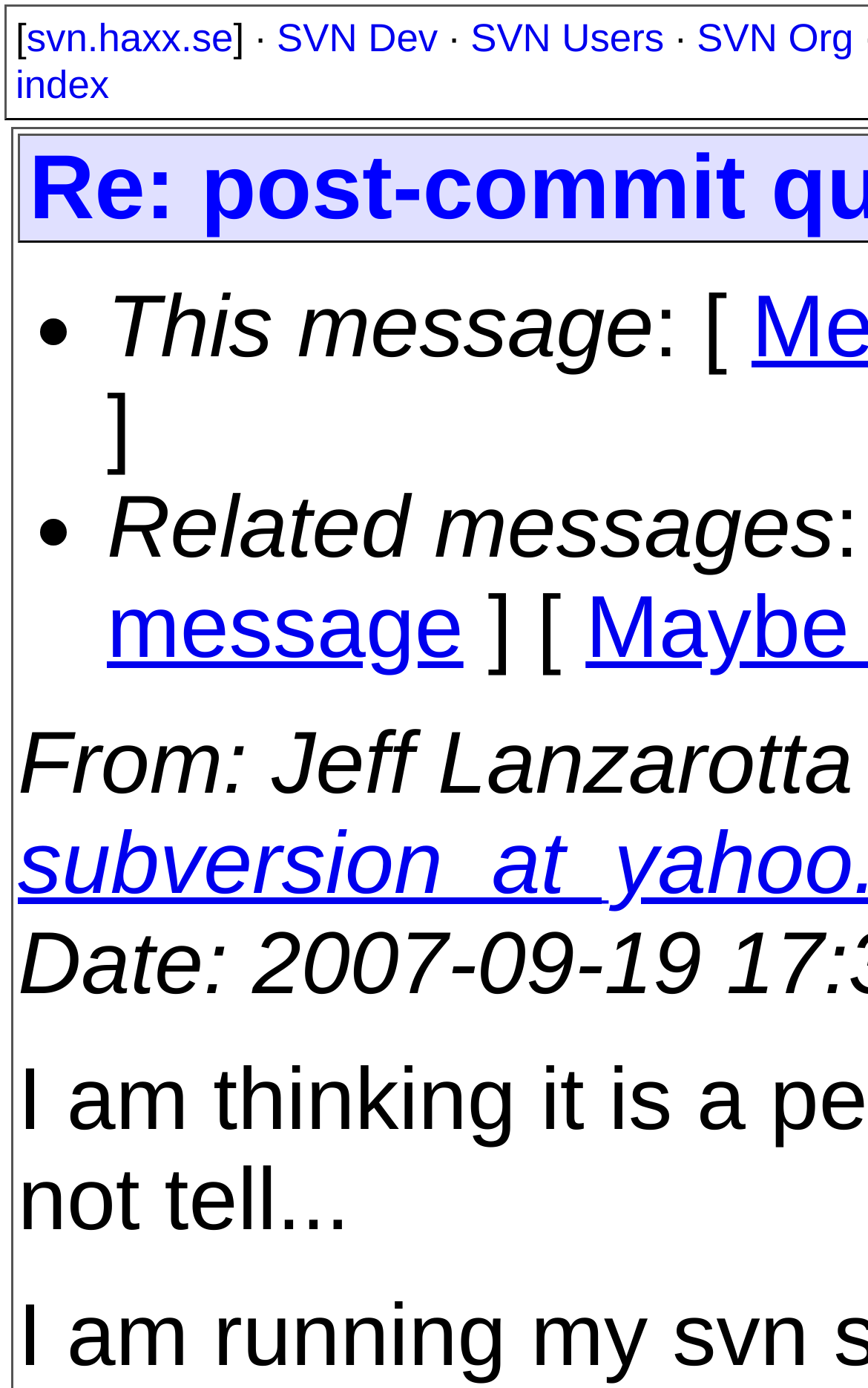Locate the UI element that matches the description SVN Dev in the webpage screenshot. Return the bounding box coordinates in the format (top-left x, top-left y, bottom-right x, bottom-right y), with values ranging from 0 to 1.

[0.319, 0.011, 0.504, 0.043]